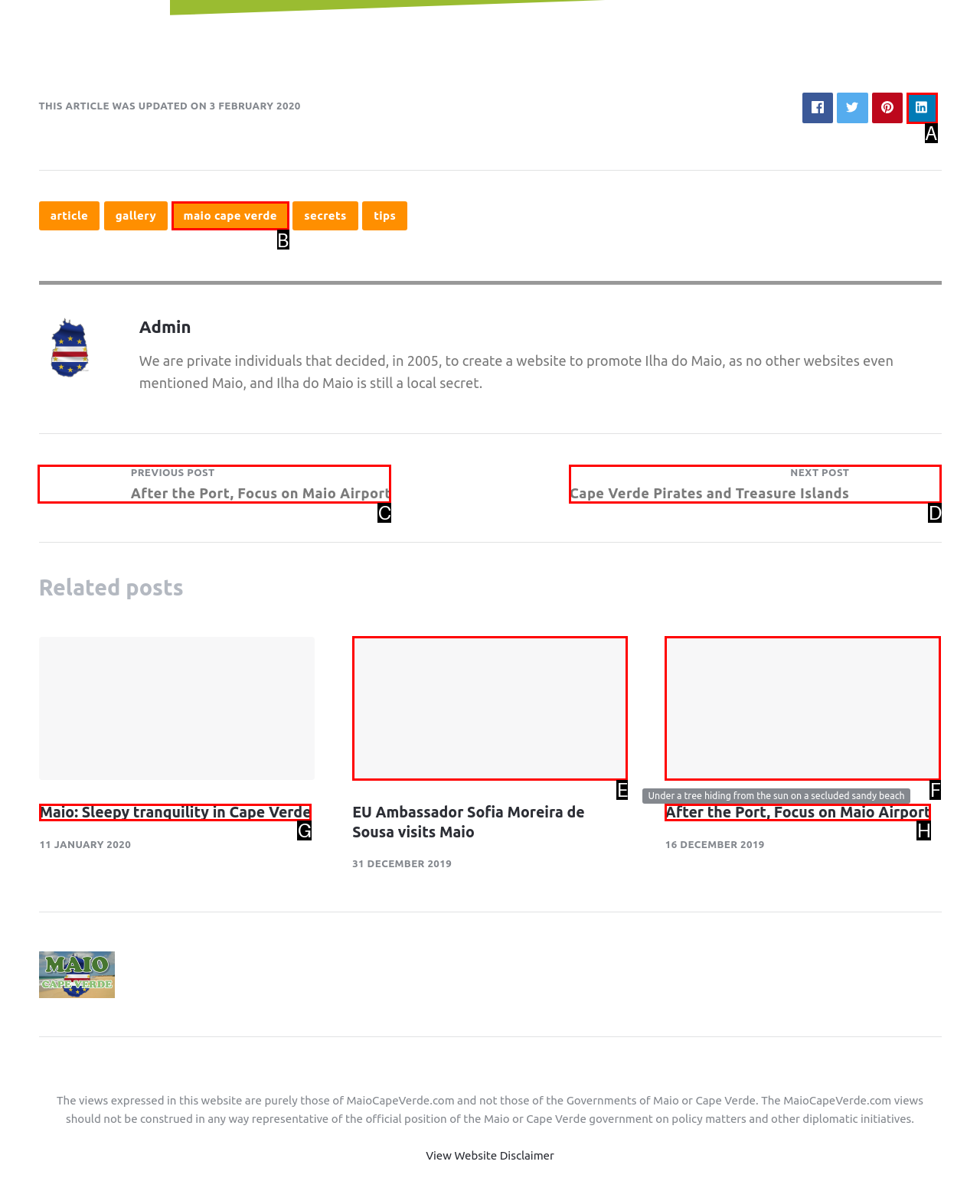Identify the letter of the UI element needed to carry out the task: Read the article 'After the Port, Focus on Maio Airport'
Reply with the letter of the chosen option.

C